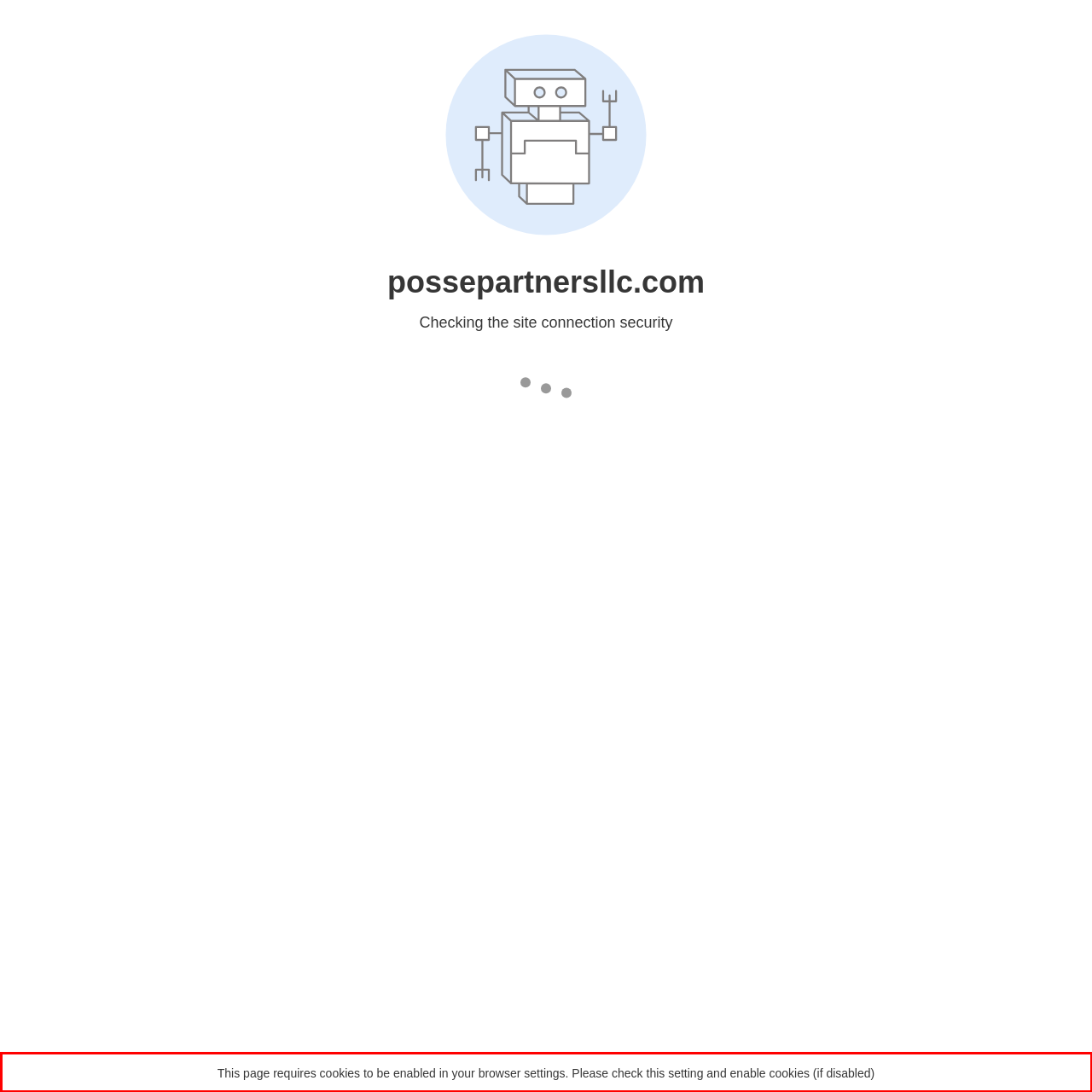You have a webpage screenshot with a red rectangle surrounding a UI element. Extract the text content from within this red bounding box.

This page requires cookies to be enabled in your browser settings. Please check this setting and enable cookies (if disabled)